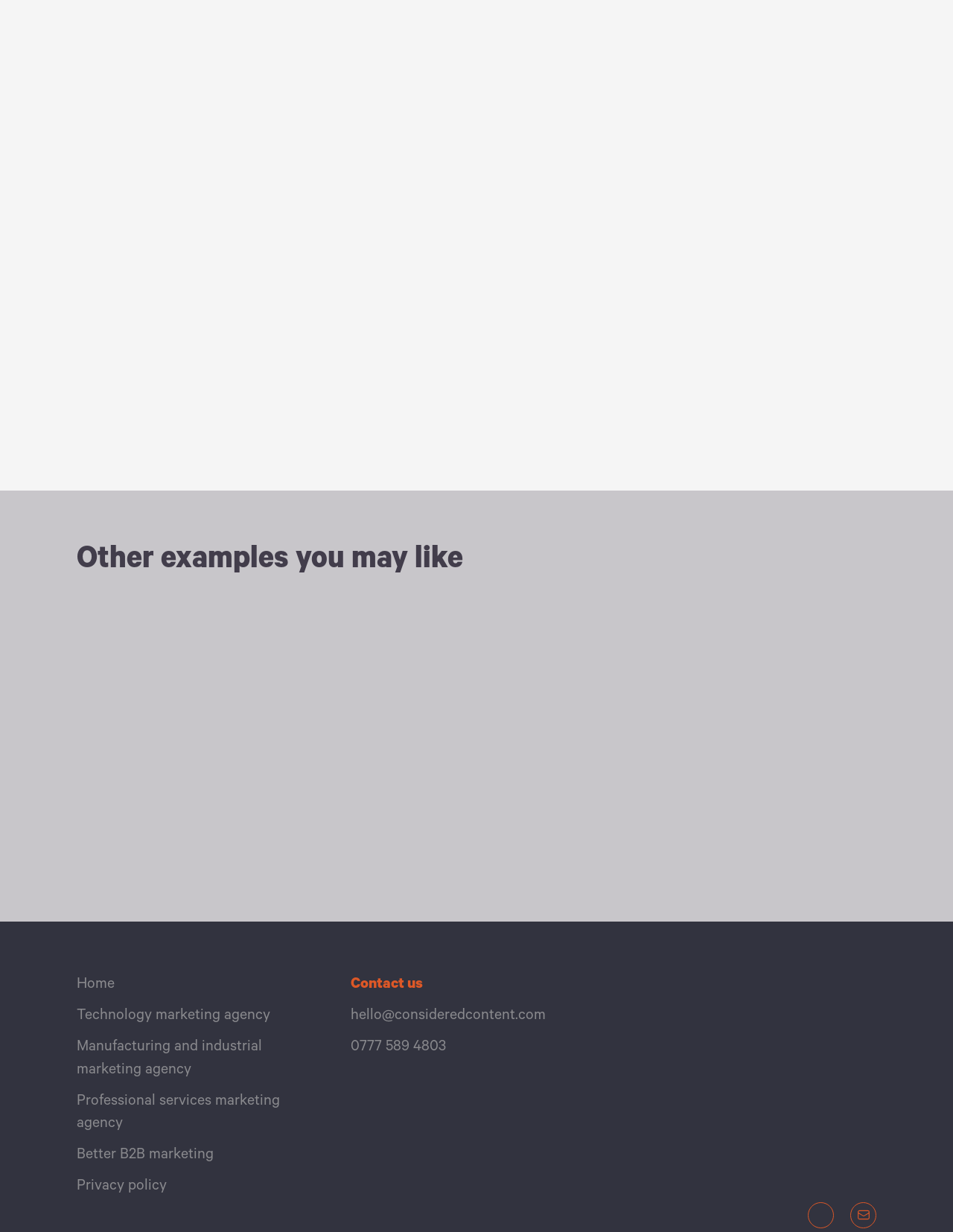Identify the bounding box coordinates of the clickable section necessary to follow the following instruction: "Explore brand identity development and design". The coordinates should be presented as four float numbers from 0 to 1, i.e., [left, top, right, bottom].

[0.08, 0.478, 0.488, 0.669]